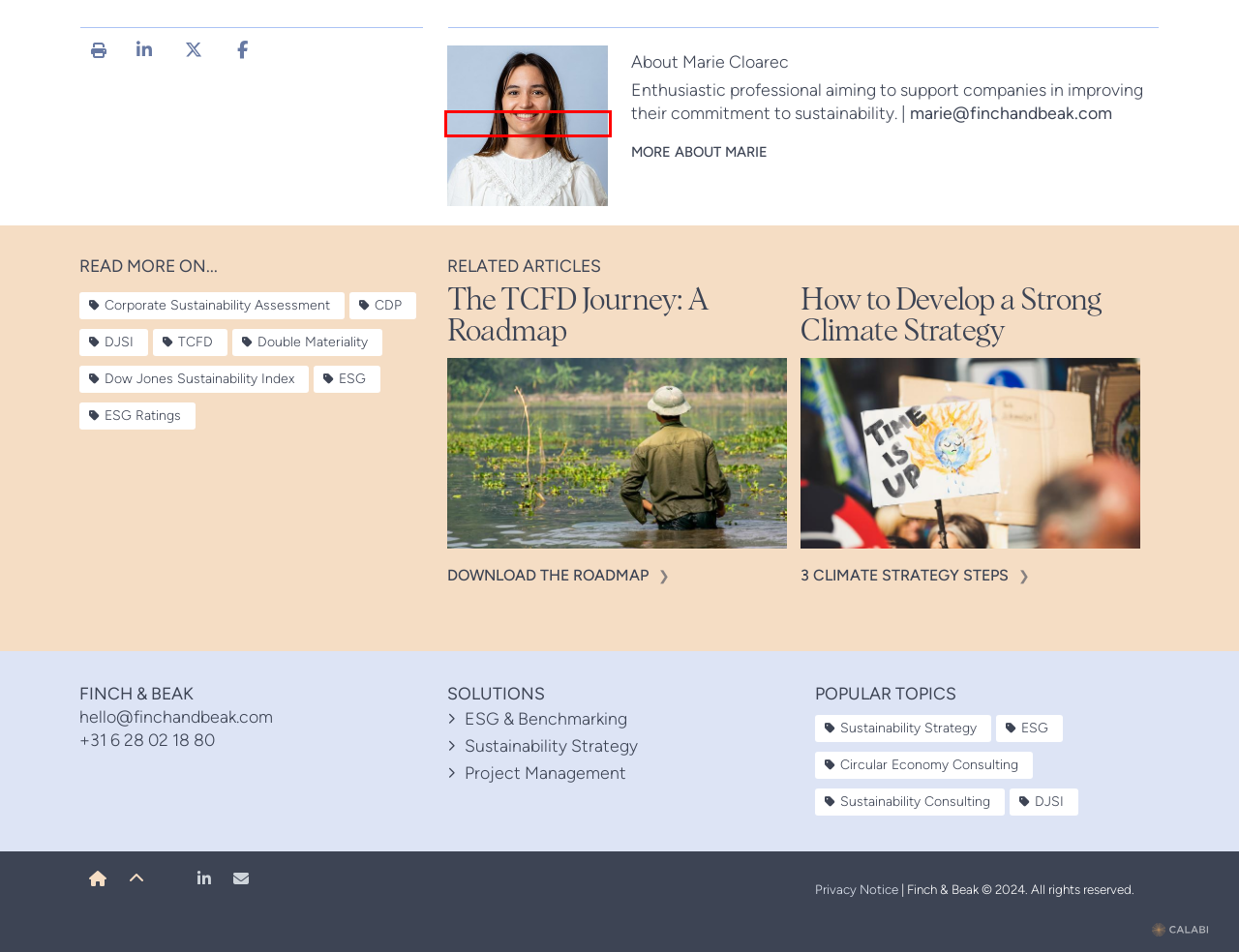Observe the webpage screenshot and focus on the red bounding box surrounding a UI element. Choose the most appropriate webpage description that corresponds to the new webpage after clicking the element in the bounding box. Here are the candidates:
A. TCFD | Tags | Finch & Beak
B. CDP | Tags | Finch & Beak
C. Privacy Notice | News & Views | Finch & Beak
D. Dow Jones Sustainability Index | Tags | Finch & Beak
E. Marie Cloarec | Finch & Beak Consulting
F. Sustainability Strategy | Tags | Finch & Beak
G. Double Materiality | Tags | Finch & Beak
H. Corporate Sustainability Assessment | Tags | Finch & Beak

E